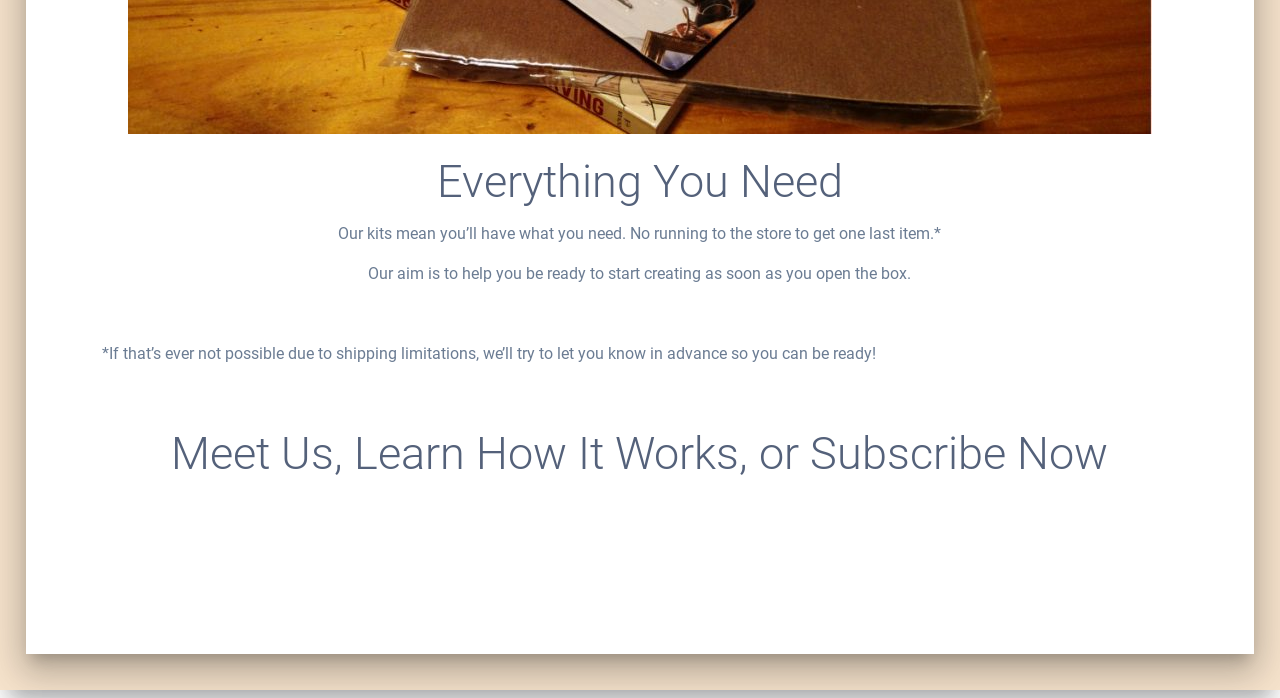What is the purpose of the kits according to the first StaticText?
Answer the question based on the image using a single word or a brief phrase.

To have what you need